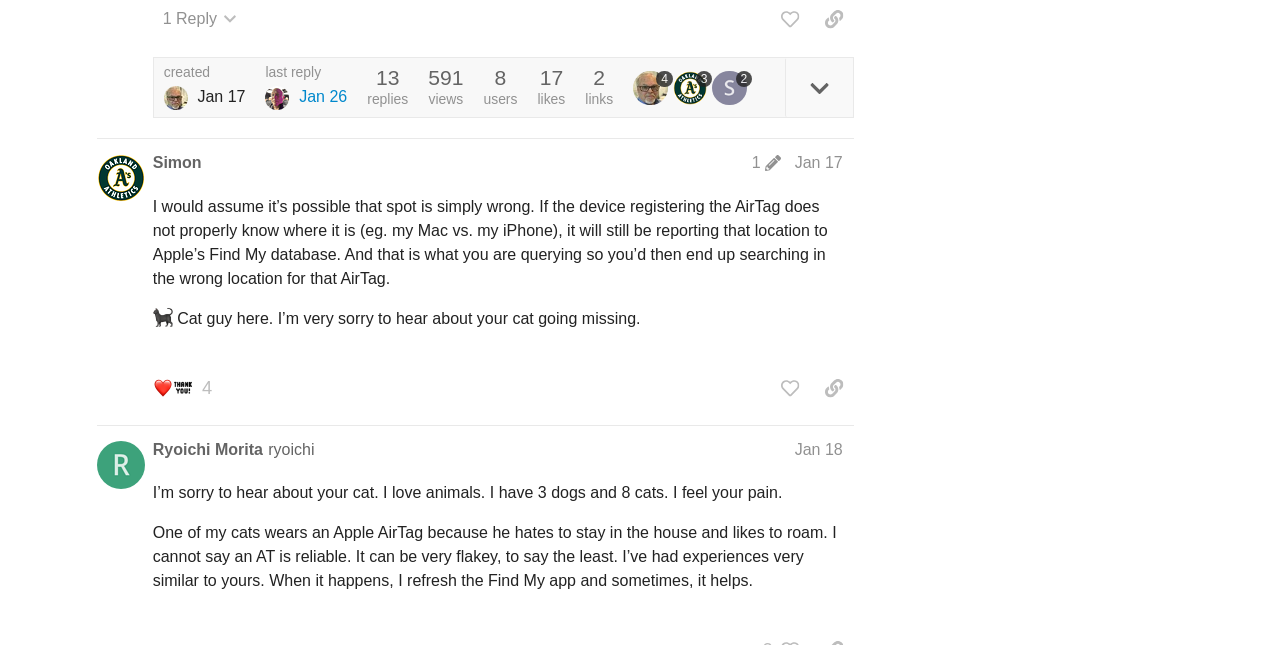Please determine the bounding box coordinates for the UI element described here. Use the format (top-left x, top-left y, bottom-right x, bottom-right y) with values bounded between 0 and 1: last reply Jan 26

[0.207, 0.103, 0.271, 0.171]